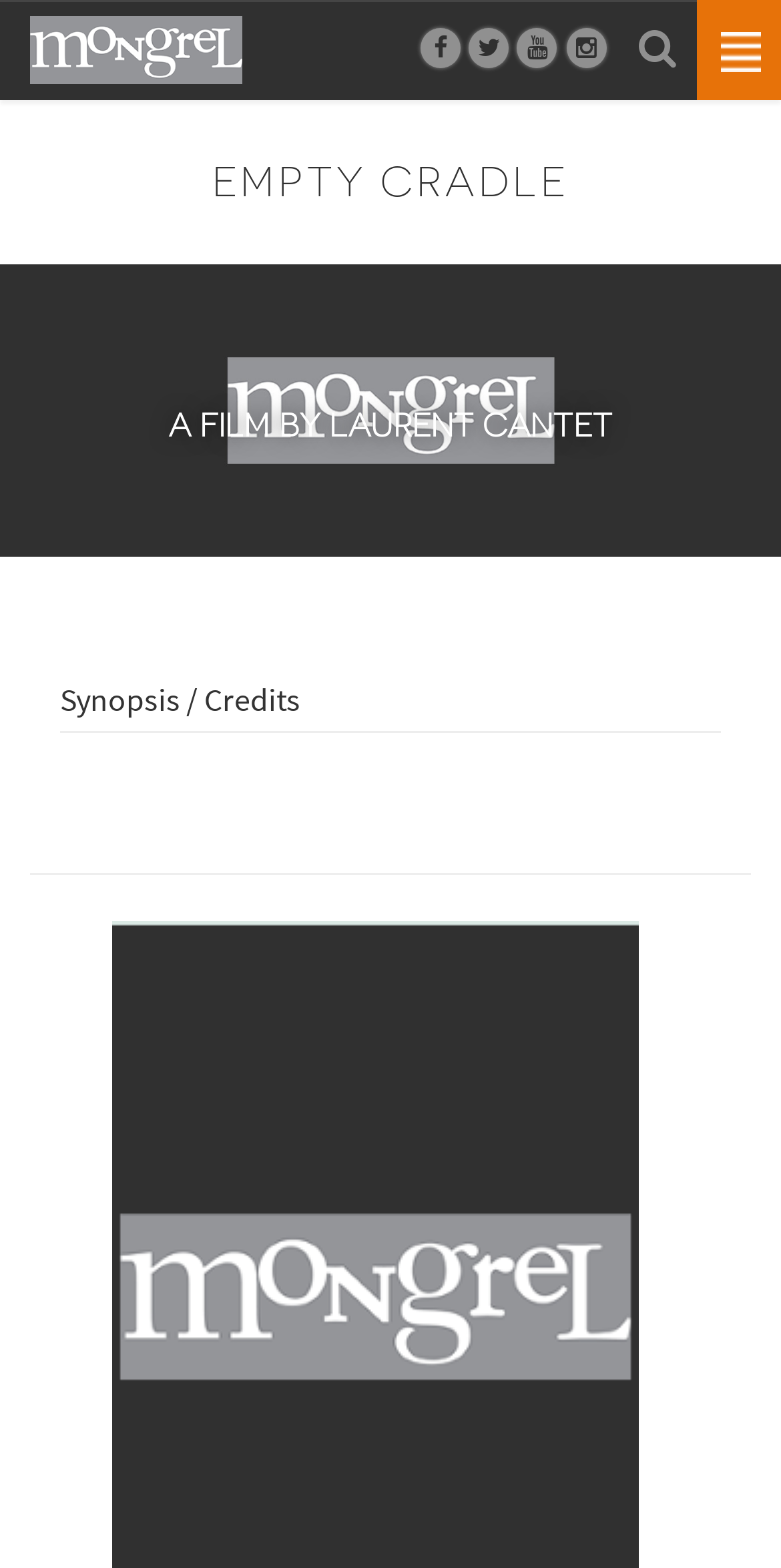What is the name of the film director?
Using the image, respond with a single word or phrase.

Laurent Cantet